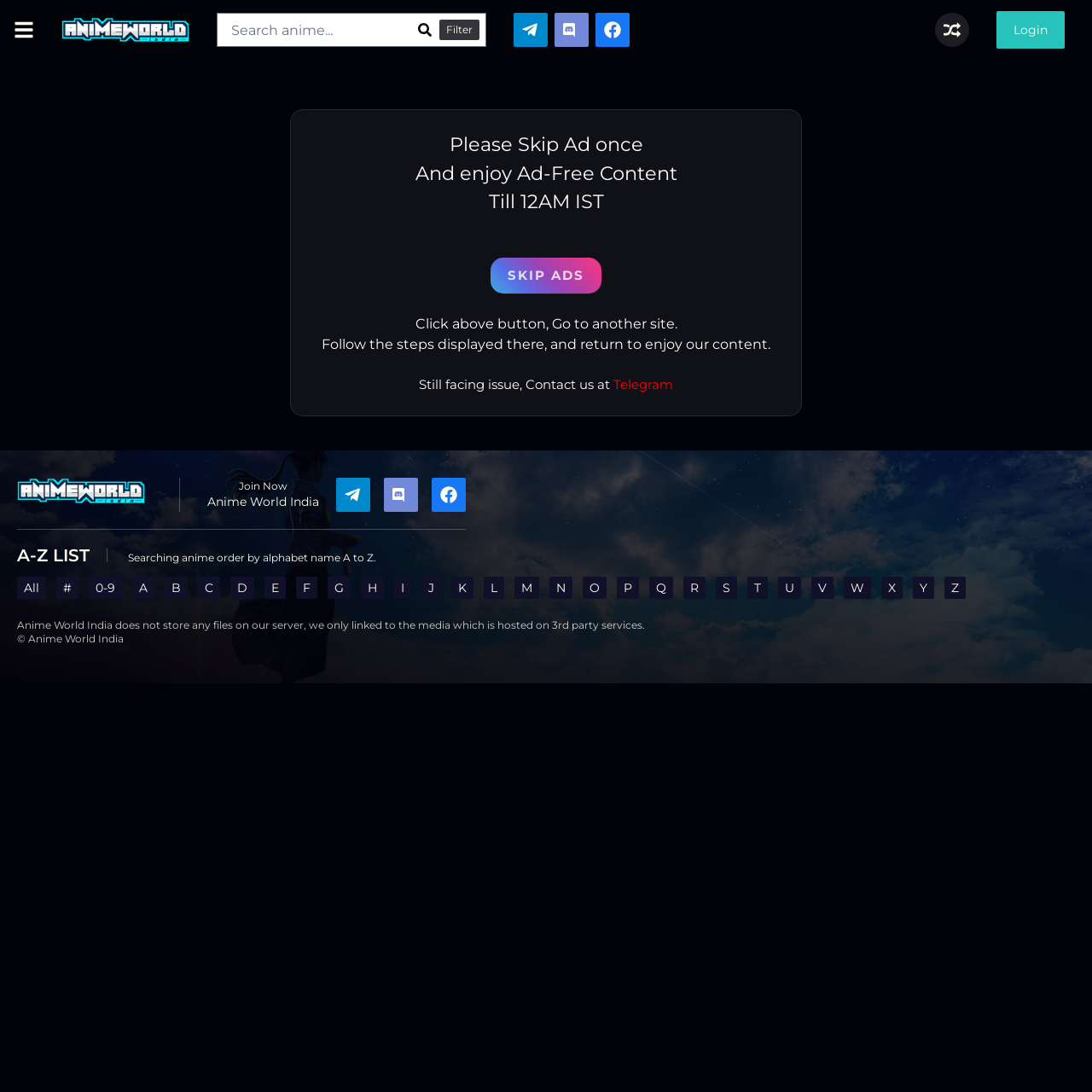What is the function of the textbox with the placeholder 'Search anime…'?
Can you provide a detailed and comprehensive answer to the question?

I determined the function of the textbox by looking at its placeholder text 'Search anime…' and its proximity to the button with a magnifying glass icon, indicating that it is meant to search for anime.